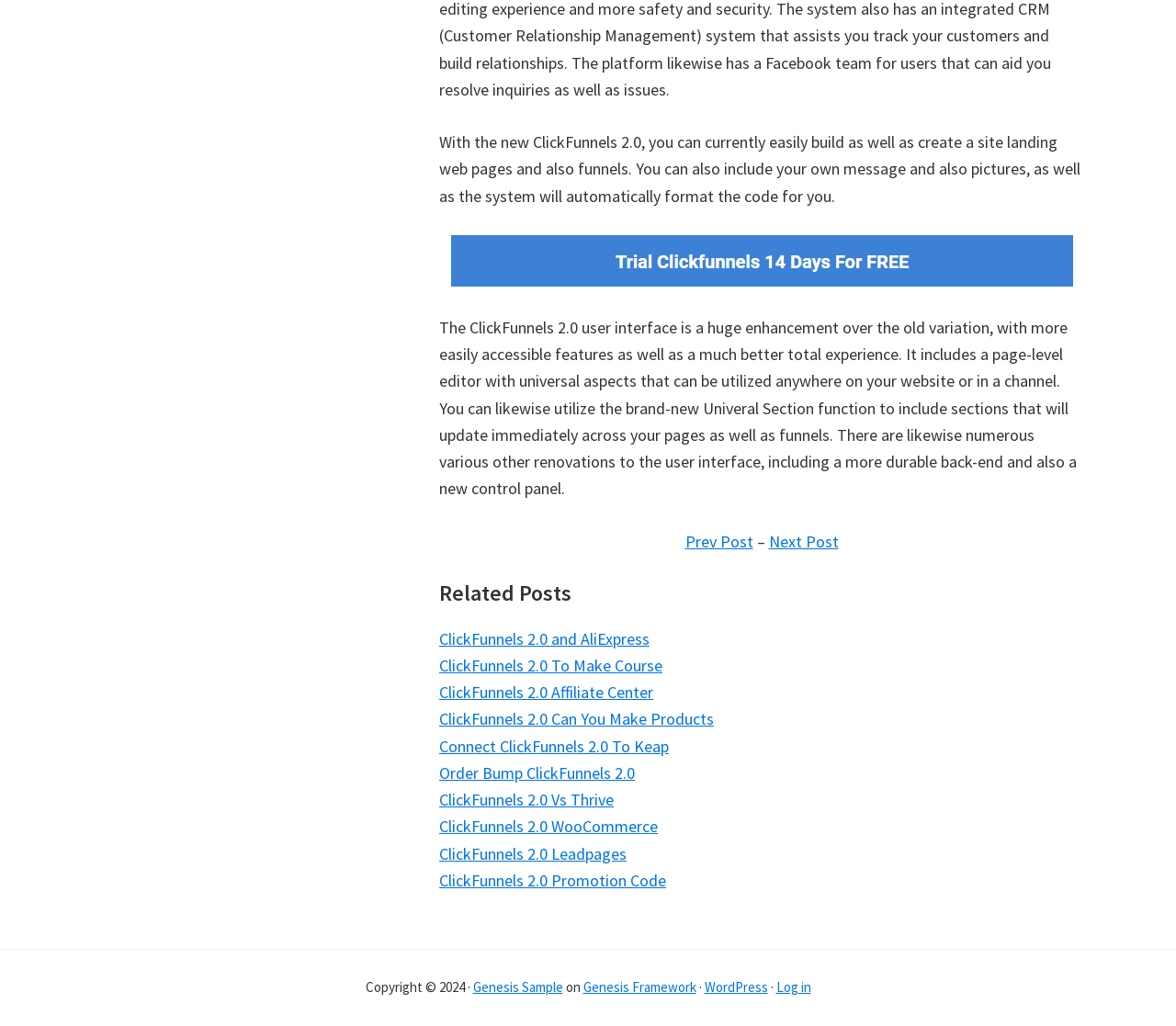Locate the bounding box coordinates of the area you need to click to fulfill this instruction: 'Read the next post'. The coordinates must be in the form of four float numbers ranging from 0 to 1: [left, top, right, bottom].

[0.654, 0.517, 0.713, 0.538]